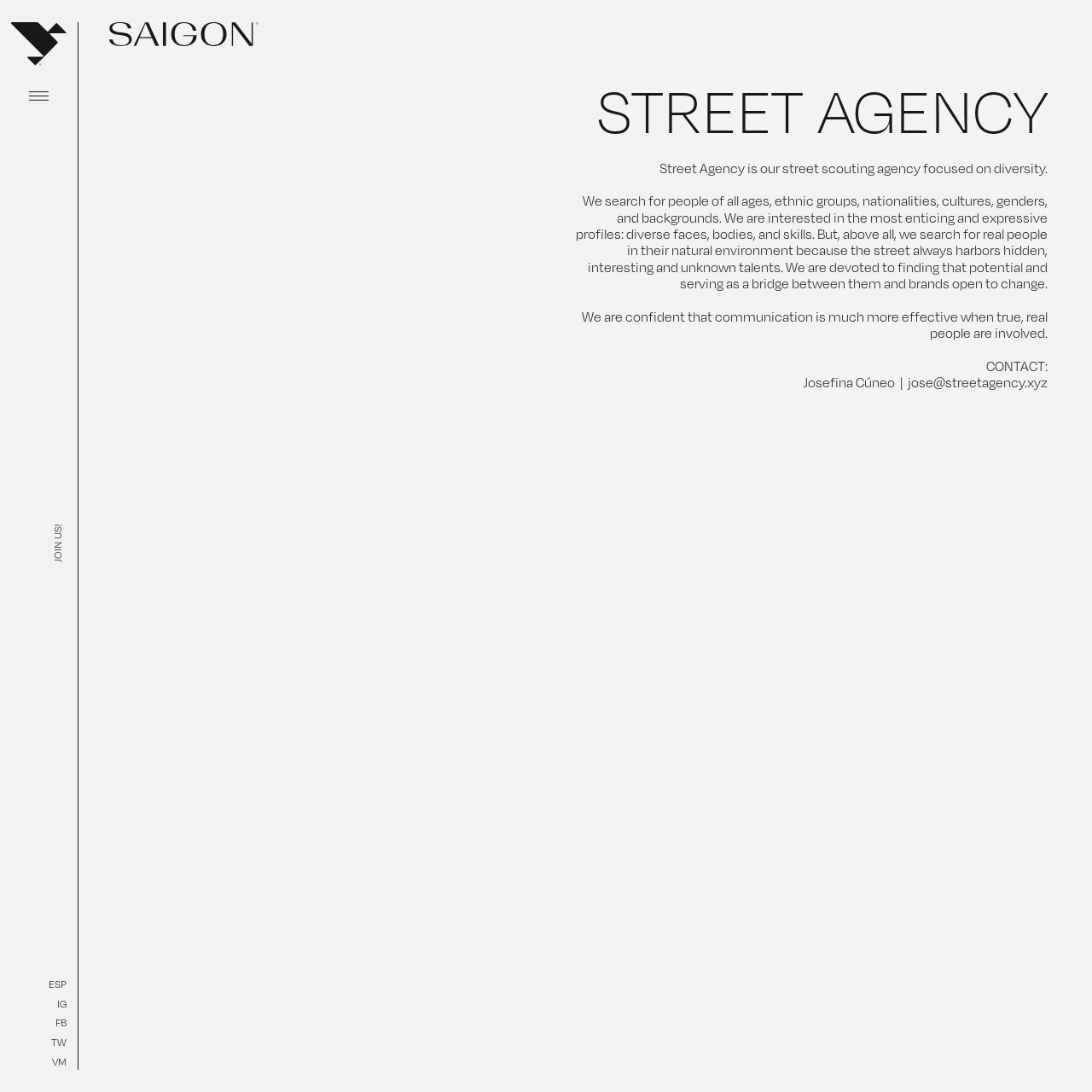Determine the bounding box coordinates for the region that must be clicked to execute the following instruction: "Contact Josefina Cúneo".

[0.831, 0.342, 0.96, 0.358]